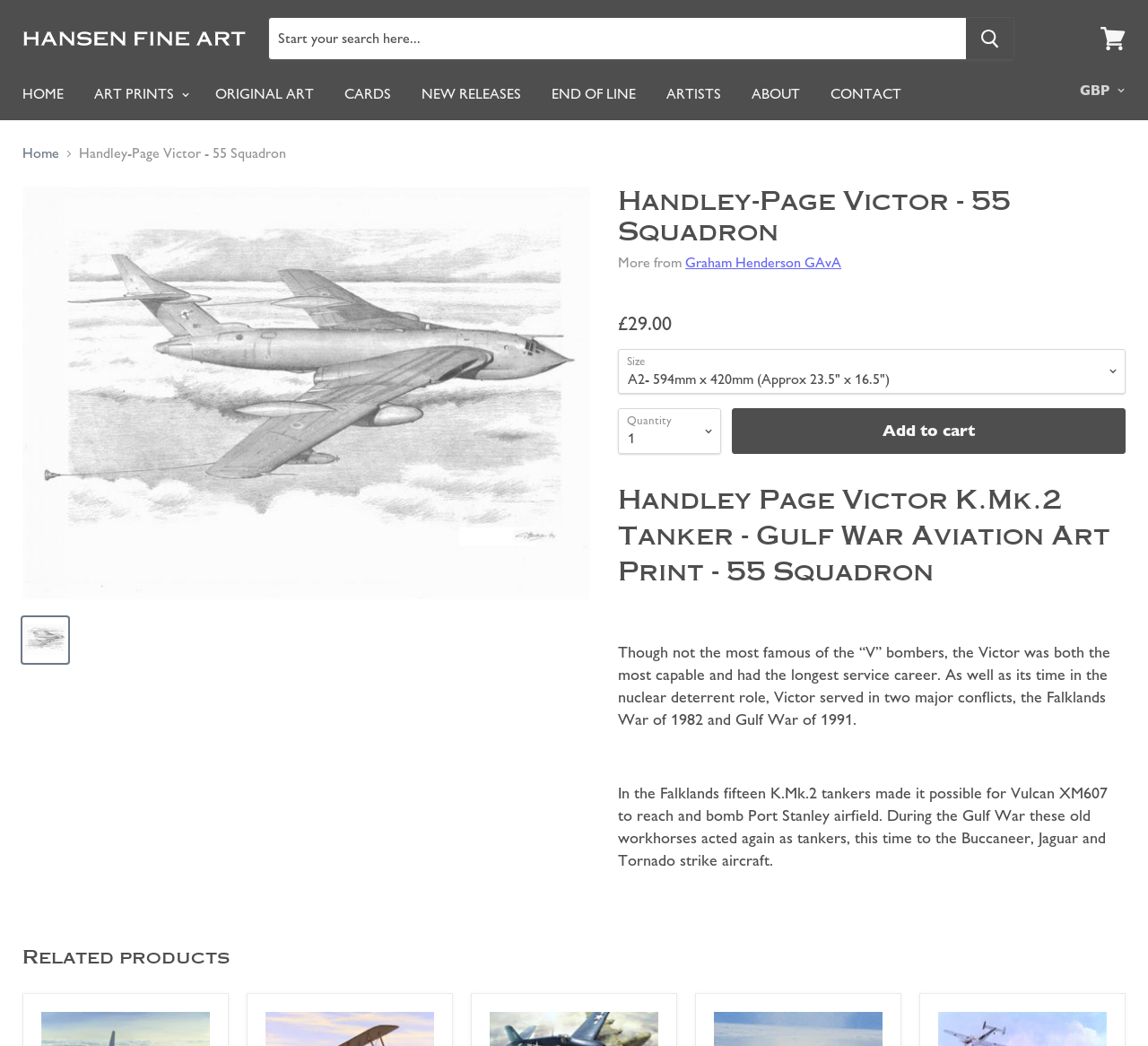Find the bounding box coordinates for the element that must be clicked to complete the instruction: "Search for products". The coordinates should be four float numbers between 0 and 1, indicated as [left, top, right, bottom].

[0.234, 0.017, 0.841, 0.057]